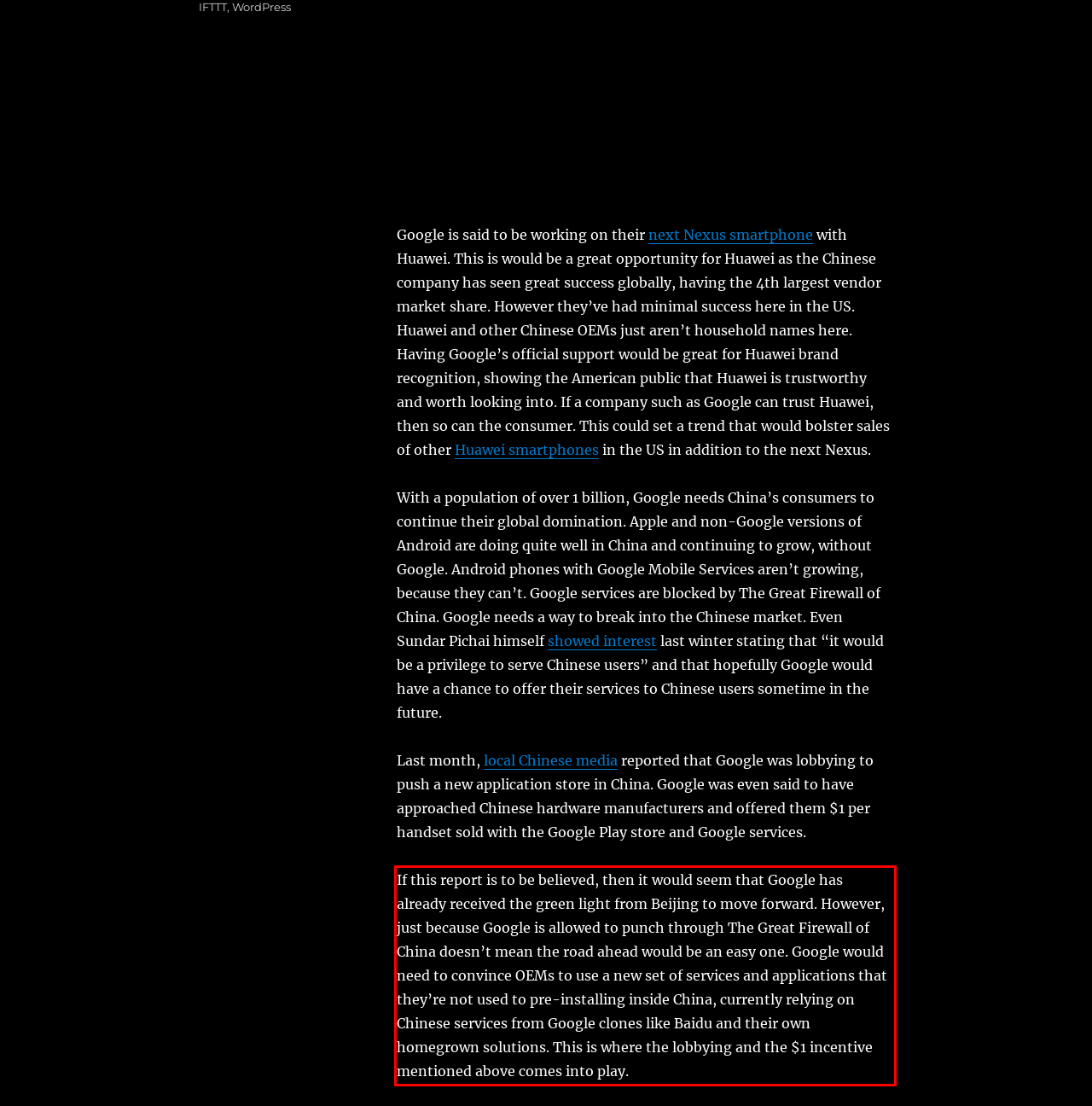Please perform OCR on the text content within the red bounding box that is highlighted in the provided webpage screenshot.

If this report is to be believed, then it would seem that Google has already received the green light from Beijing to move forward. However, just because Google is allowed to punch through The Great Firewall of China doesn’t mean the road ahead would be an easy one. Google would need to convince OEMs to use a new set of services and applications that they’re not used to pre-installing inside China, currently relying on Chinese services from Google clones like Baidu and their own homegrown solutions. This is where the lobbying and the $1 incentive mentioned above comes into play.